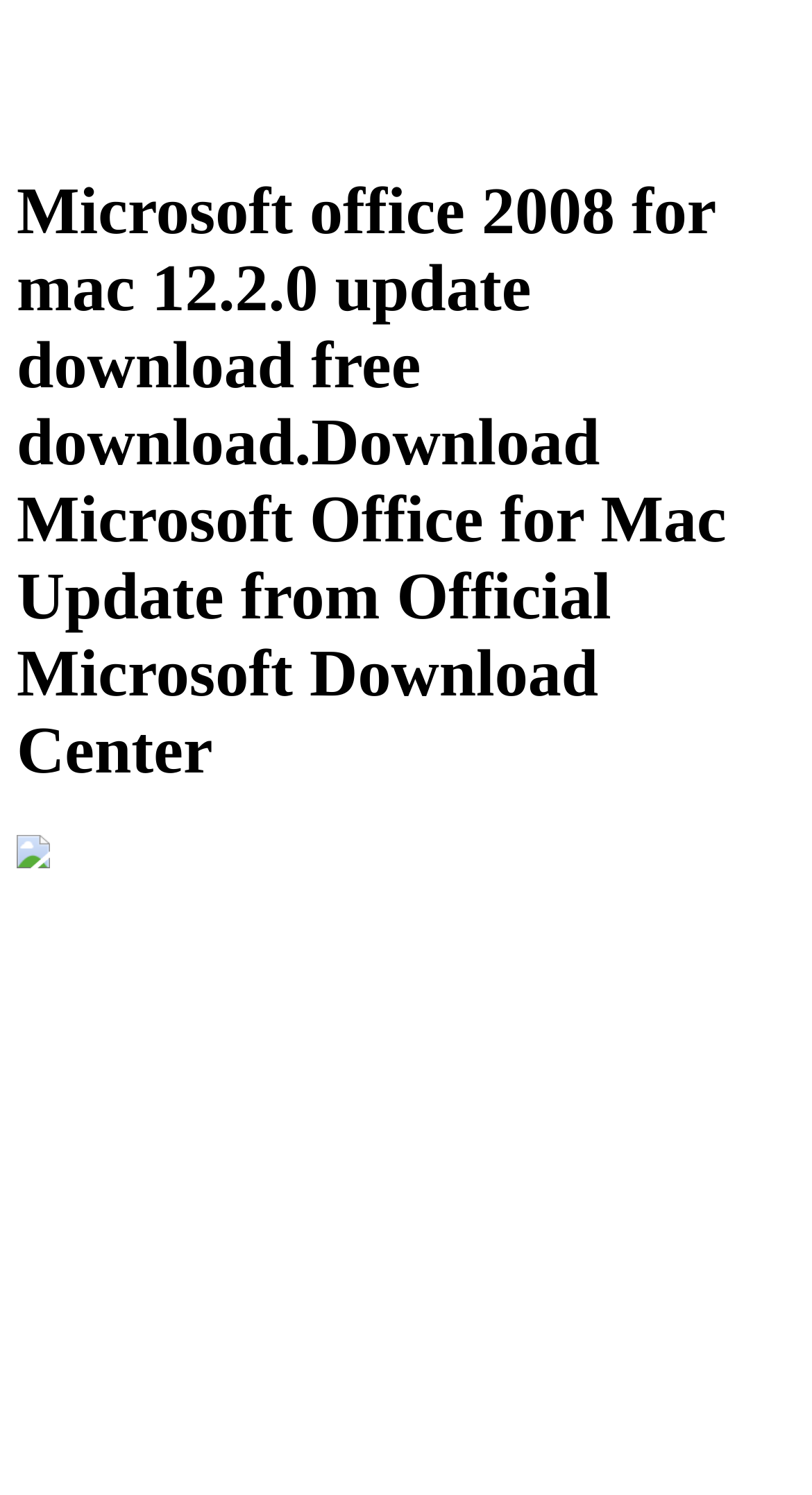Generate the main heading text from the webpage.

Microsoft office 2008 for mac 12.2.0 update download free download.Download Microsoft Office for Mac Update from Official Microsoft Download Center